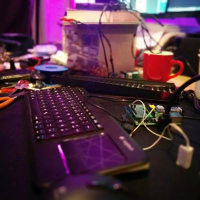Describe the scene in the image with detailed observations.

The image depicts a cluttered workspace brimming with technology and electronic components. In the foreground, a sleek keyboard sits prominently on a dark surface, accompanied by a series of intricate wiring and circuit board elements. Nearby, a cup, likely filled with a beverage, adds a personal touch to the scene, suggesting the presence of a dedicated user engaged in a creative or technical project.

In the background, a chaotic array of cables, tools, and a box likely containing various electronic parts are visible, underscoring the hands-on nature of the work being conducted. The overall atmosphere is enhanced by a soft purple light, hinting at a focused yet relaxed environment for innovative exploration and device connectivity challenges. This setting serves as a mini-laboratory, reflecting the potential complexity of connecting multiple devices and navigating the diverse protocols within the Internet of Things (IoT) landscape.